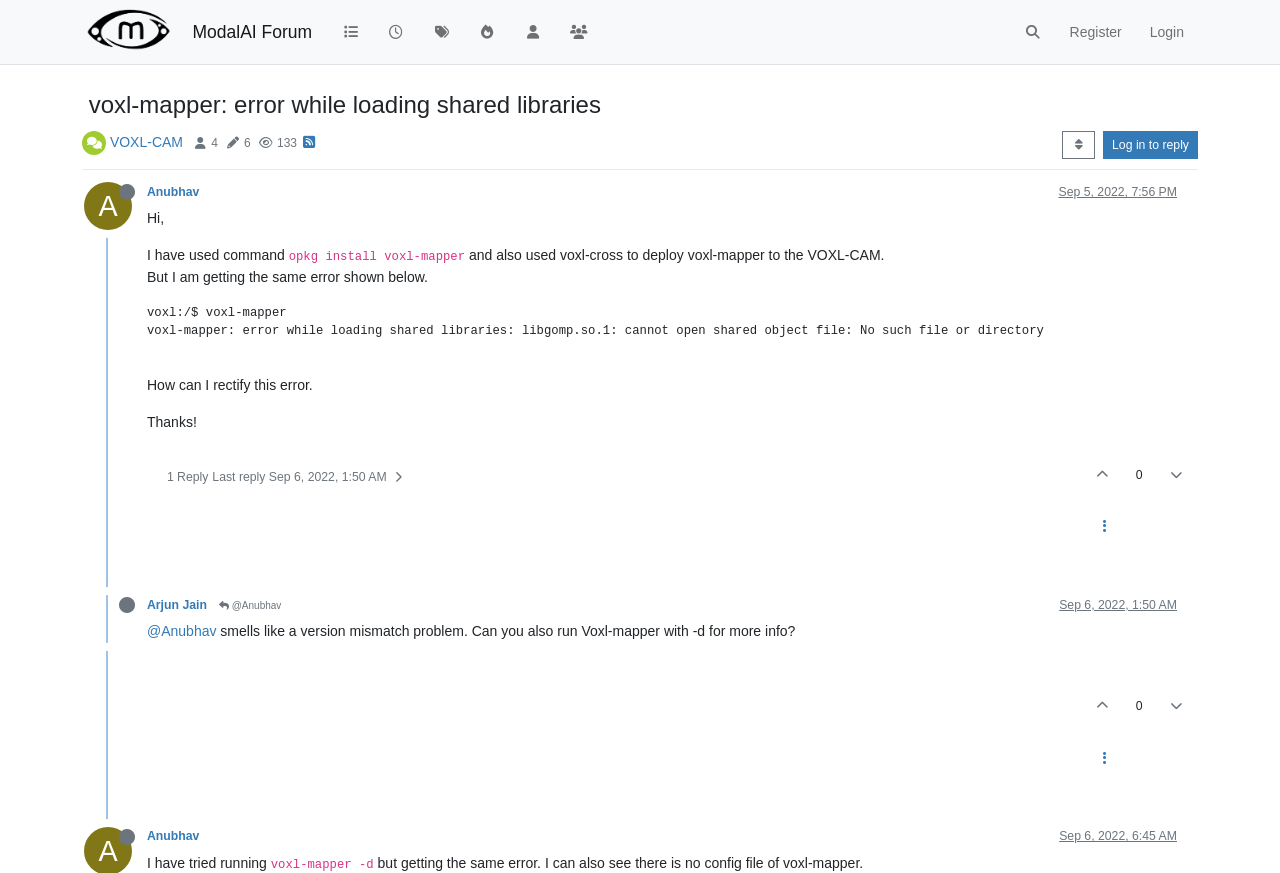Locate the bounding box coordinates of the segment that needs to be clicked to meet this instruction: "View the profile of Arjun Jain".

[0.112, 0.537, 0.125, 0.555]